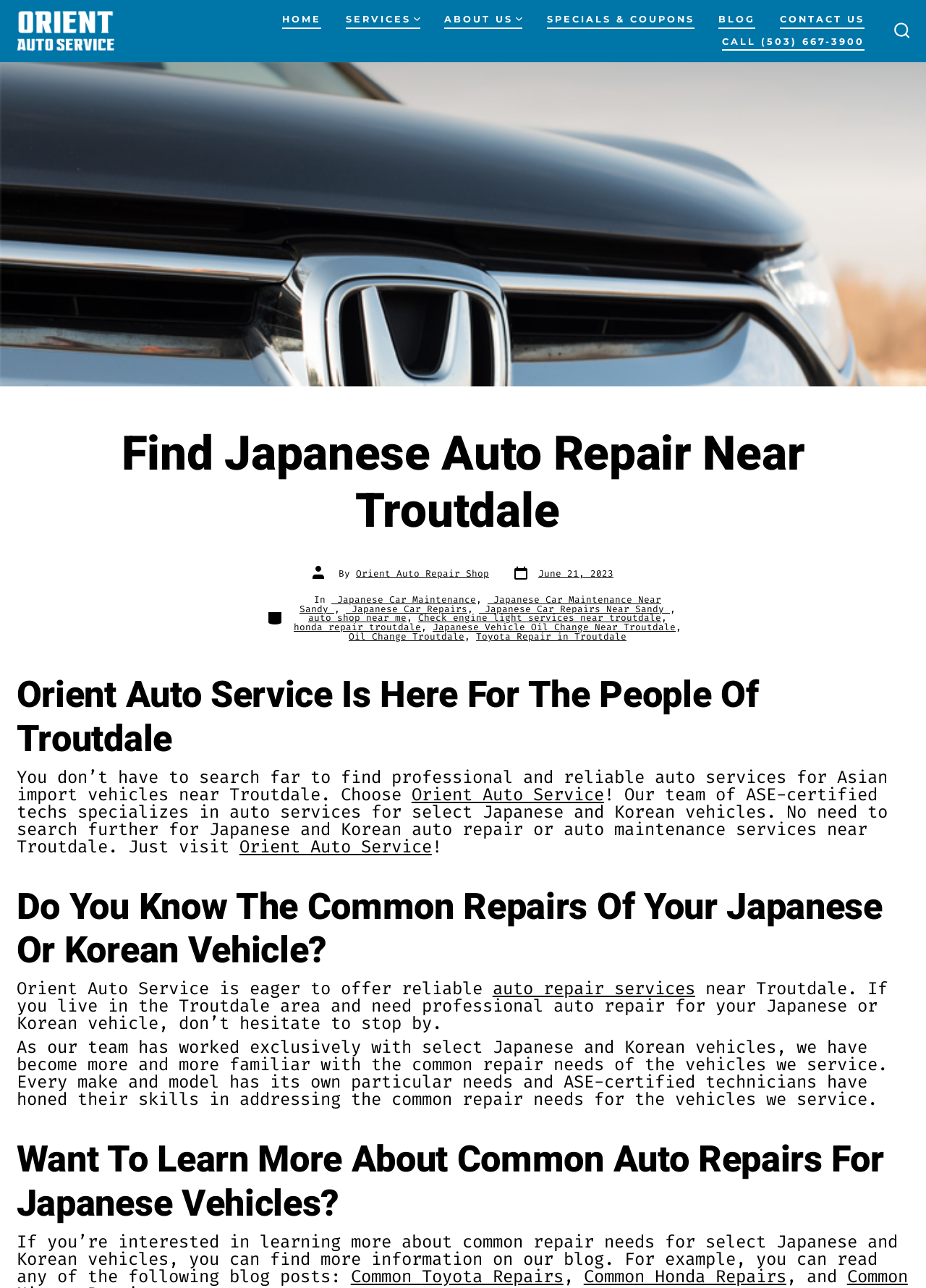Kindly determine the bounding box coordinates of the area that needs to be clicked to fulfill this instruction: "Read the blog post about Japanese Car Maintenance".

[0.358, 0.461, 0.514, 0.47]